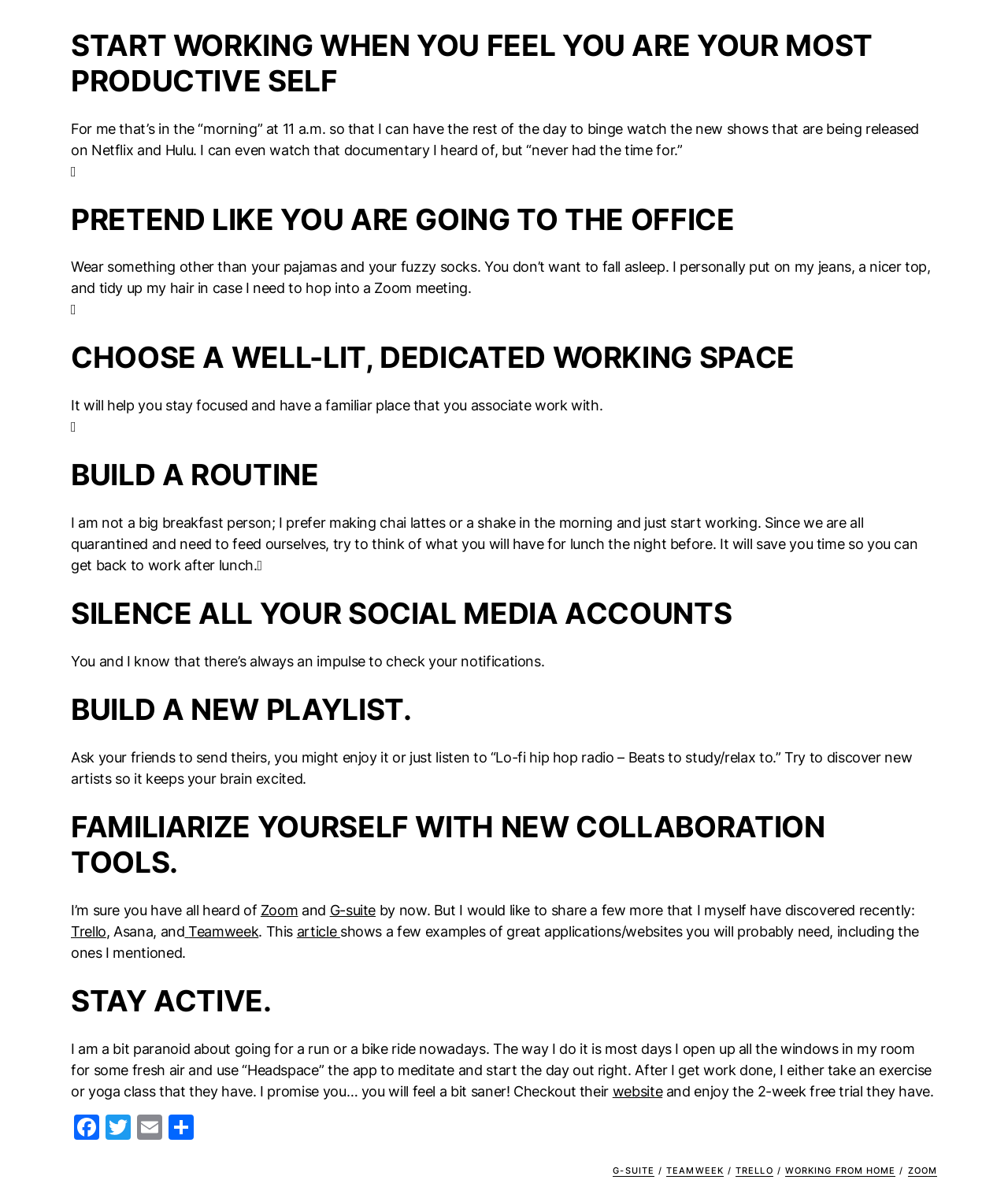What is the alternative to going for a run or bike ride?
Relying on the image, give a concise answer in one word or a brief phrase.

Opening windows for fresh air